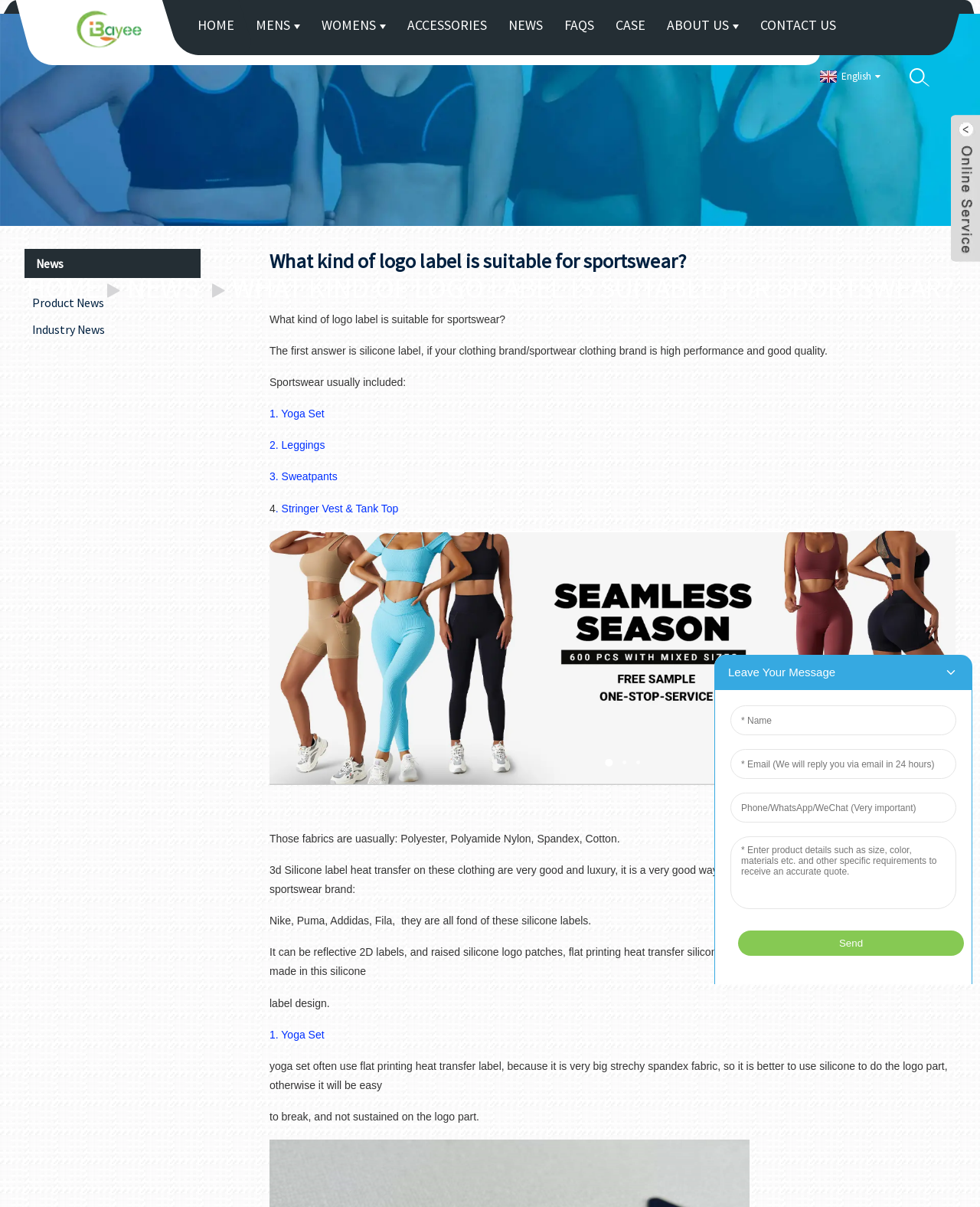Locate the UI element that matches the description 1. Yoga Set in the webpage screenshot. Return the bounding box coordinates in the format (top-left x, top-left y, bottom-right x, bottom-right y), with values ranging from 0 to 1.

[0.275, 0.852, 0.331, 0.862]